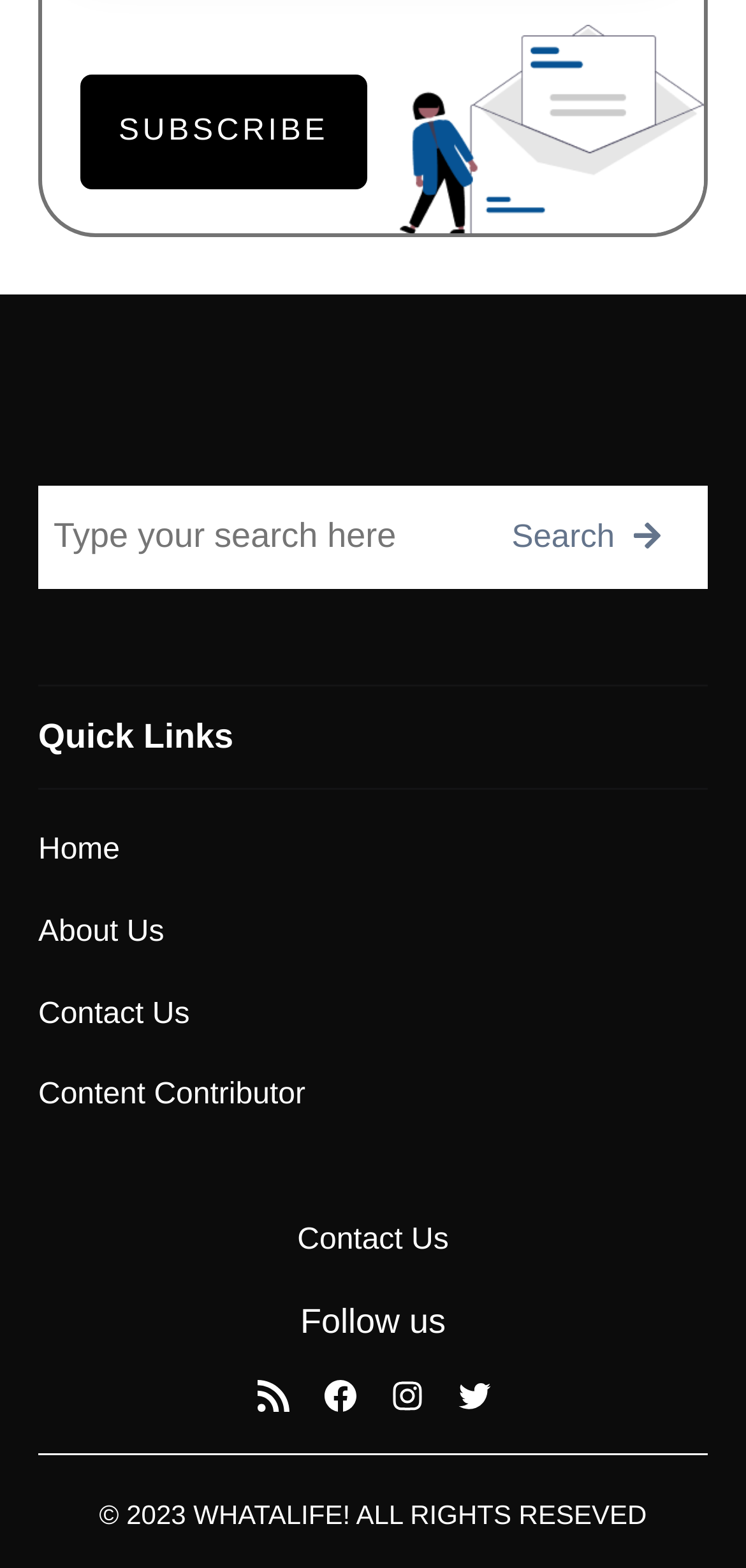Please identify the bounding box coordinates of the element that needs to be clicked to execute the following command: "Search for something". Provide the bounding box using four float numbers between 0 and 1, formatted as [left, top, right, bottom].

[0.051, 0.31, 0.949, 0.375]